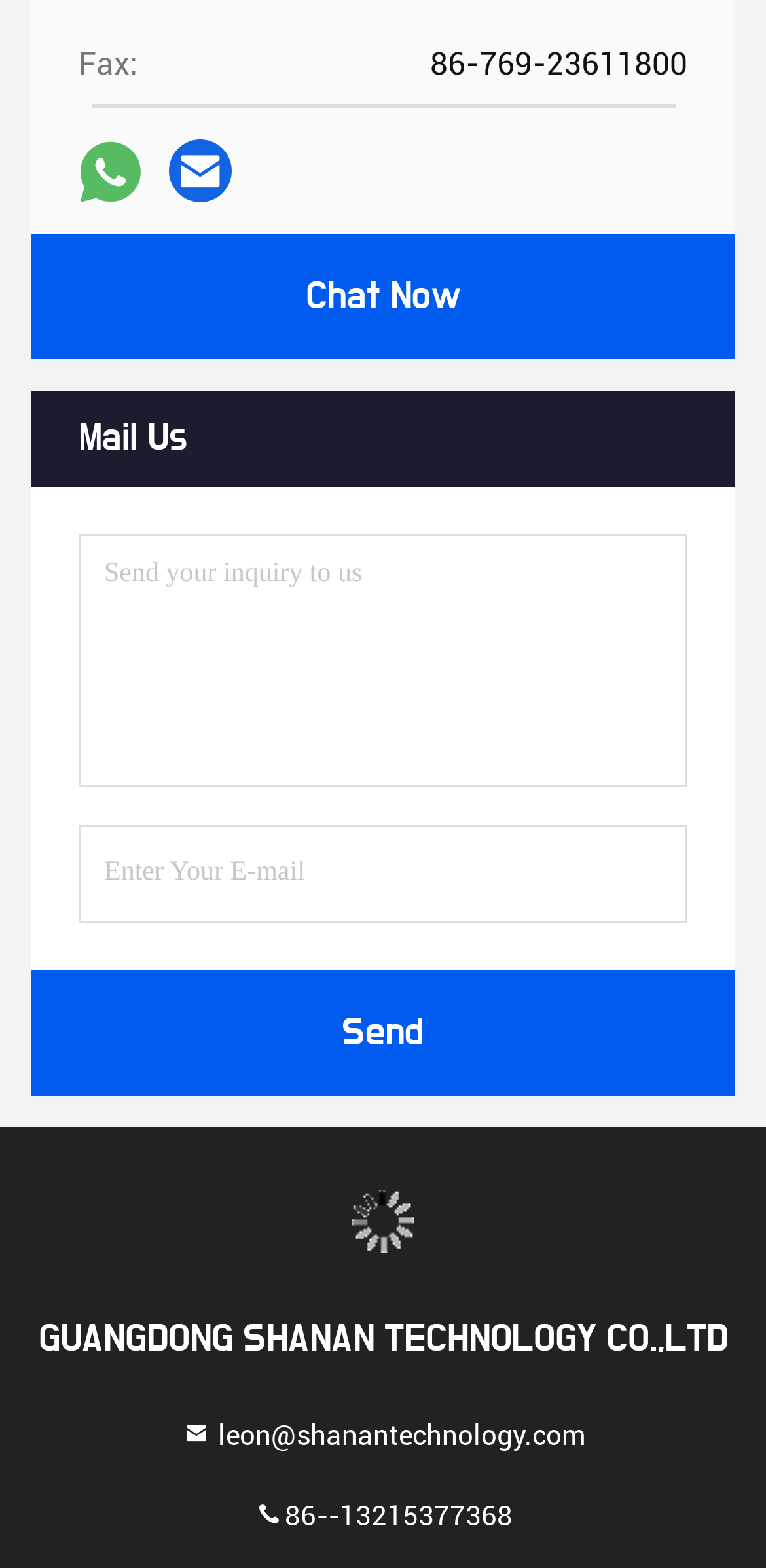What is the function of the 'Send' button?
Please provide a comprehensive and detailed answer to the question.

The 'Send' button is located below the textbox and is likely used to submit the inquiry or message entered in the textbox. This is inferred from the button's position and the presence of the 'Send your inquiry to us' placeholder text in the textbox.